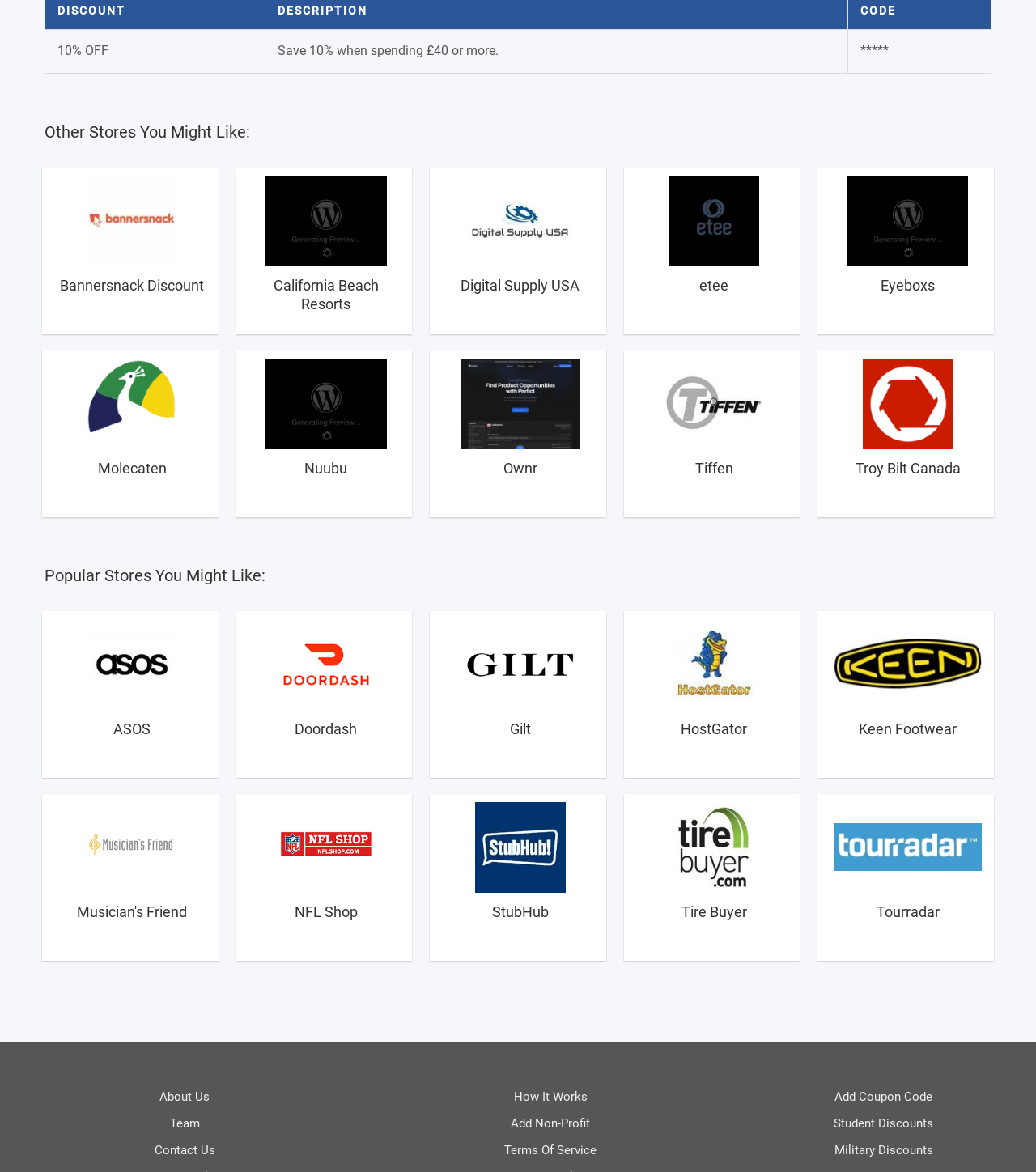From the webpage screenshot, predict the bounding box of the UI element that matches this description: "Student Discounts".

[0.805, 0.952, 0.901, 0.965]